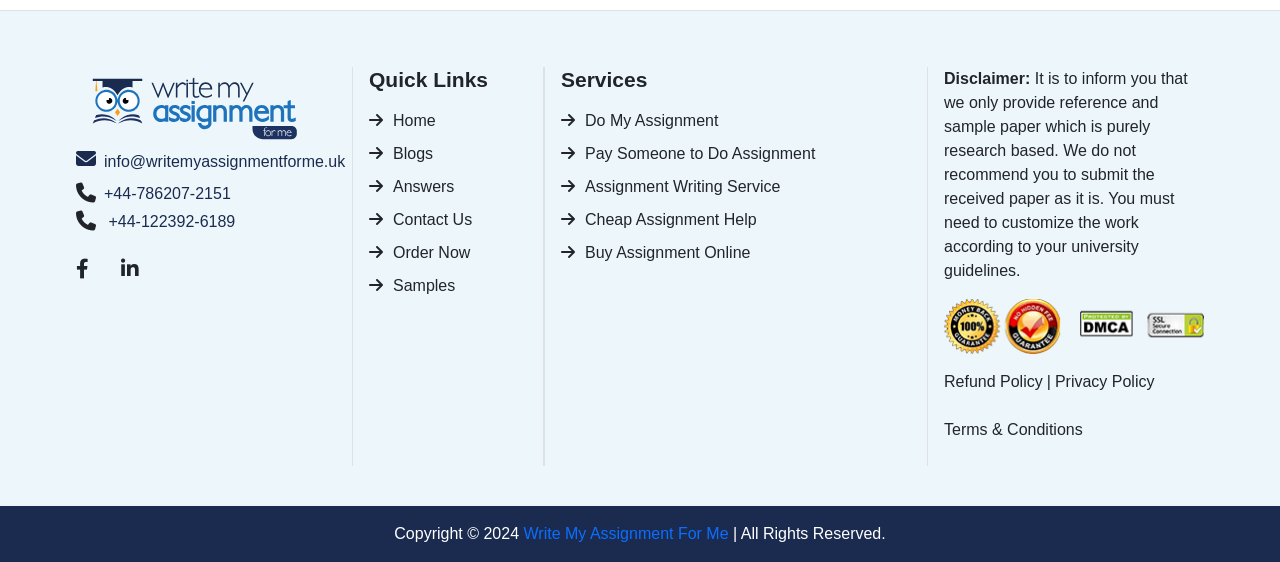Based on the element description: "Write My Assignment For Me", identify the bounding box coordinates for this UI element. The coordinates must be four float numbers between 0 and 1, listed as [left, top, right, bottom].

[0.409, 0.935, 0.569, 0.965]